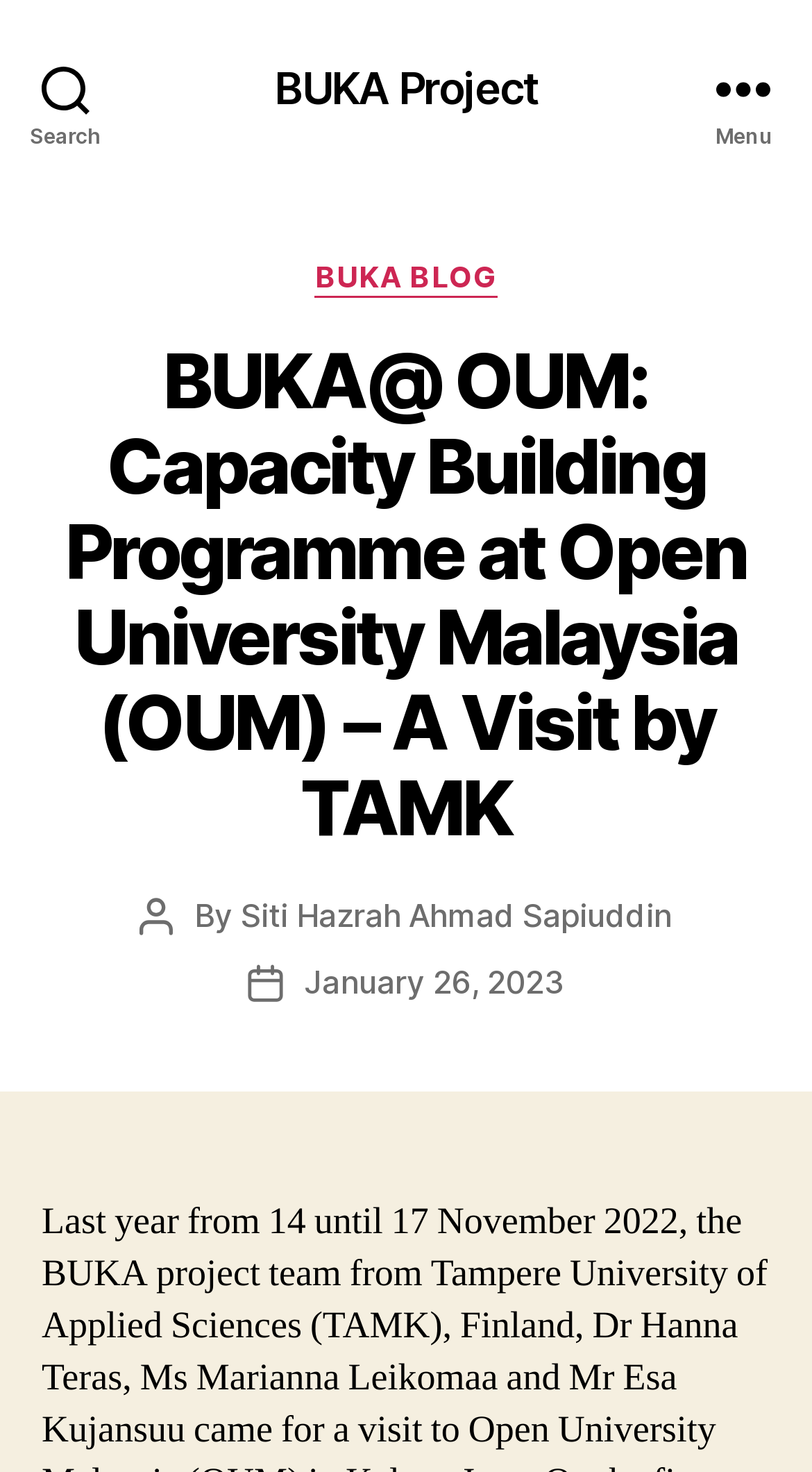Is there a search function on the webpage?
From the screenshot, provide a brief answer in one word or phrase.

Yes